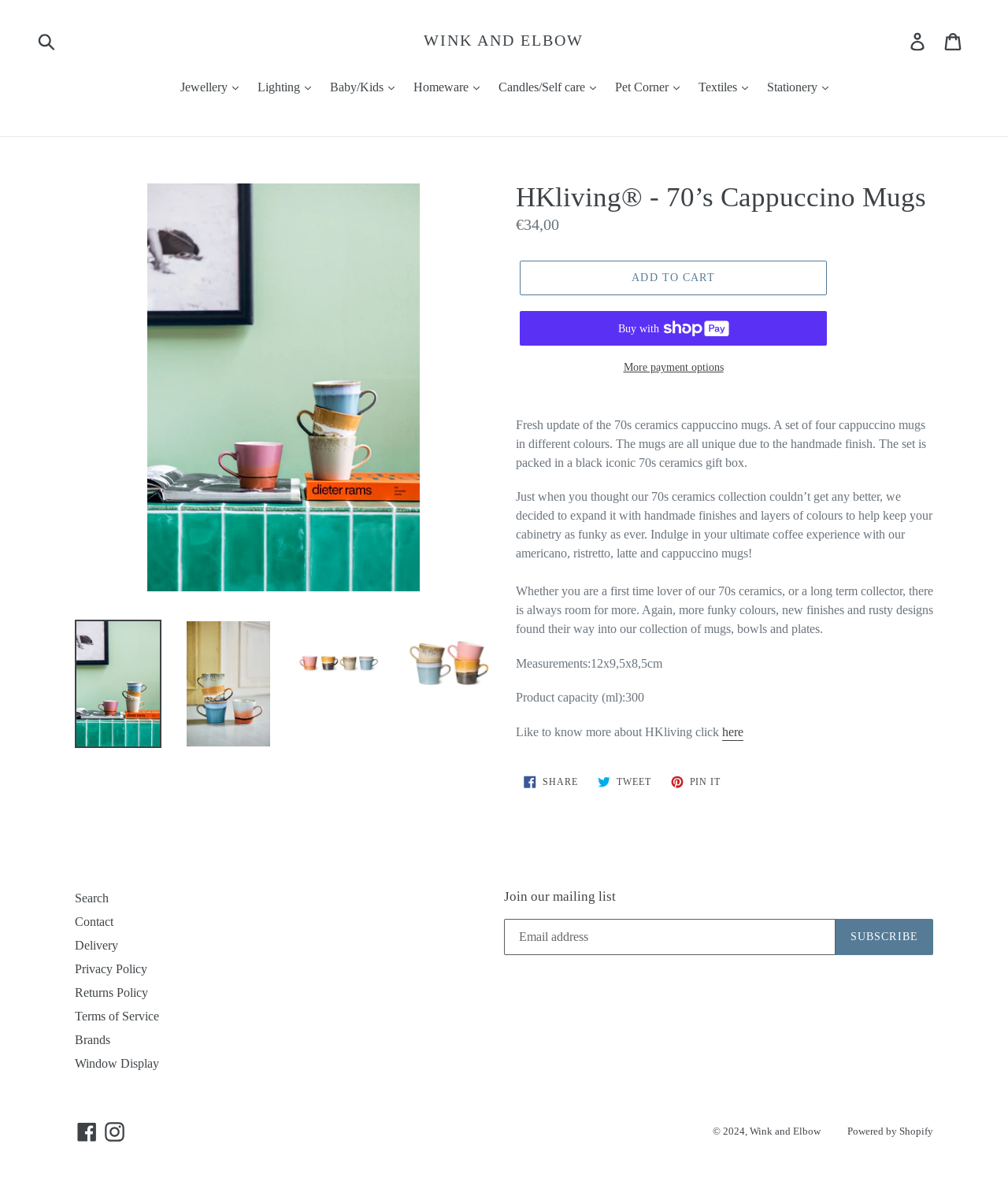Given the description "Share Share on Facebook", determine the bounding box of the corresponding UI element.

[0.512, 0.649, 0.581, 0.67]